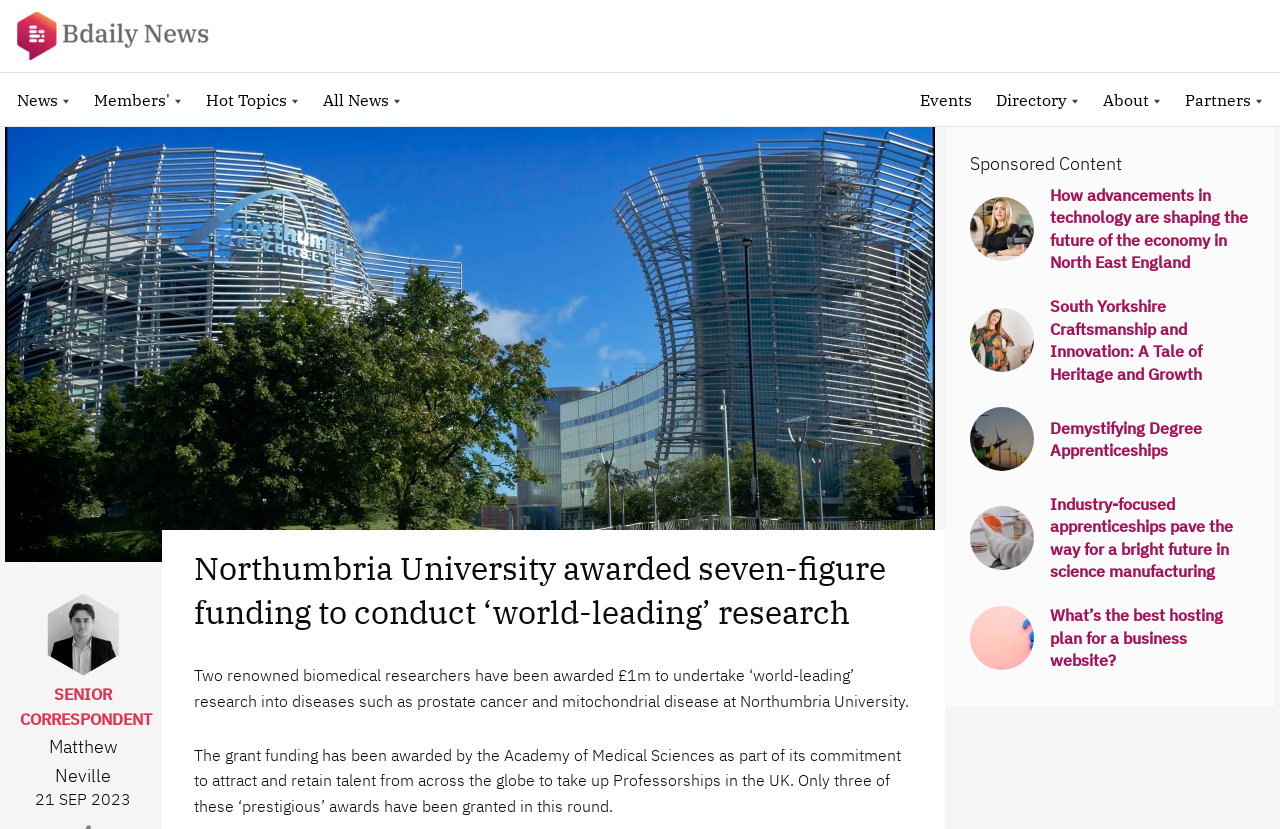Provide a thorough description of the webpage you see.

The webpage is a news article page from Bdaily UK, a business news website. At the top left, there is a navigation menu with links to "Home", "News", "Members", "Hot Topics", and "All News". To the right of this menu, there is another navigation menu with links to "Resources", "Events", "Directory", "About", and "Partners".

Below the navigation menus, there is a large figure that takes up most of the width of the page. Within this figure, there is a link to the author's name, "Matthew Neville", accompanied by a small image. Below the author's name, there is a label "Published by" and the author's title "SENIOR CORRESPONDENT". There is also a link to the author's name again, and a timestamp "21 SEP 2023".

The main content of the page is a news article with a heading "Northumbria University awarded seven-figure funding to conduct ‘world-leading’ research". The article is divided into two paragraphs, describing how two biomedical researchers at Northumbria University have been awarded £1m to conduct research into diseases such as prostate cancer and mitochondrial disease.

To the right of the main article, there is a section labeled "Sponsored Content" with five links to sponsored articles. These articles have titles such as "How advancements in technology are shaping the future of the economy in North East England" and "Demystifying Degree Apprenticeships".